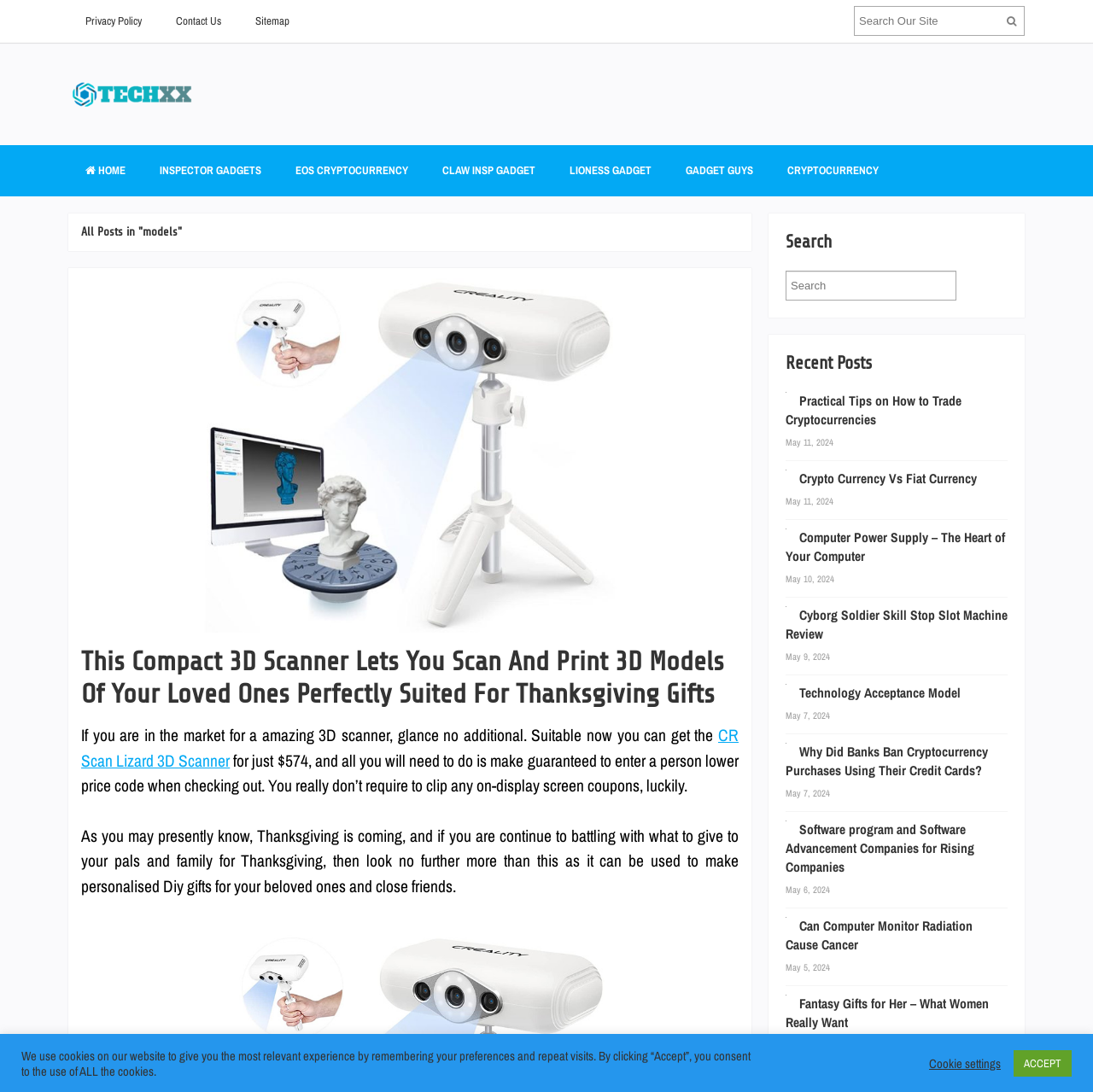Give the bounding box coordinates for the element described by: "name="s" placeholder="Search Our Site"".

[0.781, 0.005, 0.938, 0.033]